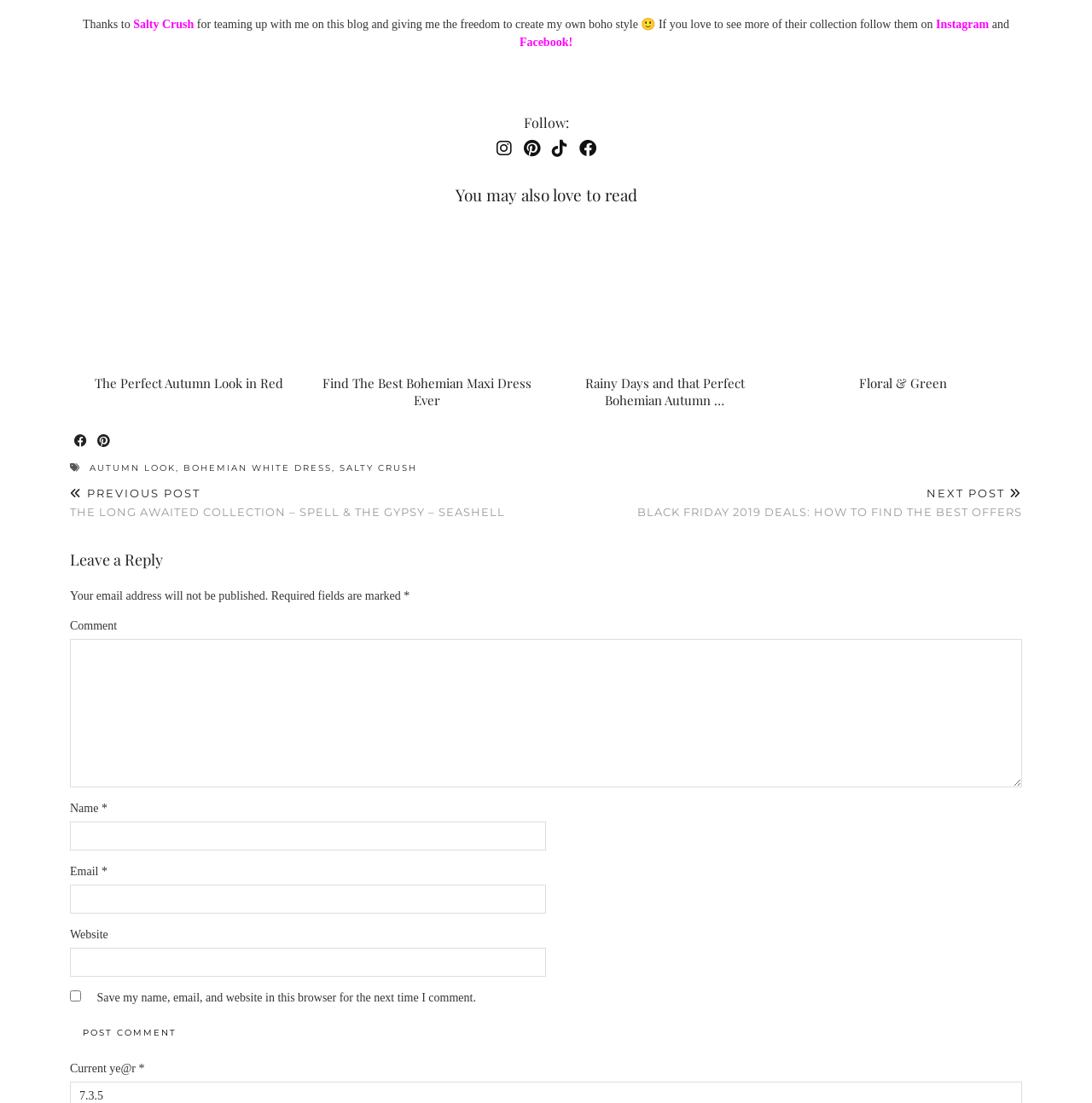Pinpoint the bounding box coordinates of the element to be clicked to execute the instruction: "Leave a comment".

[0.064, 0.561, 0.107, 0.573]